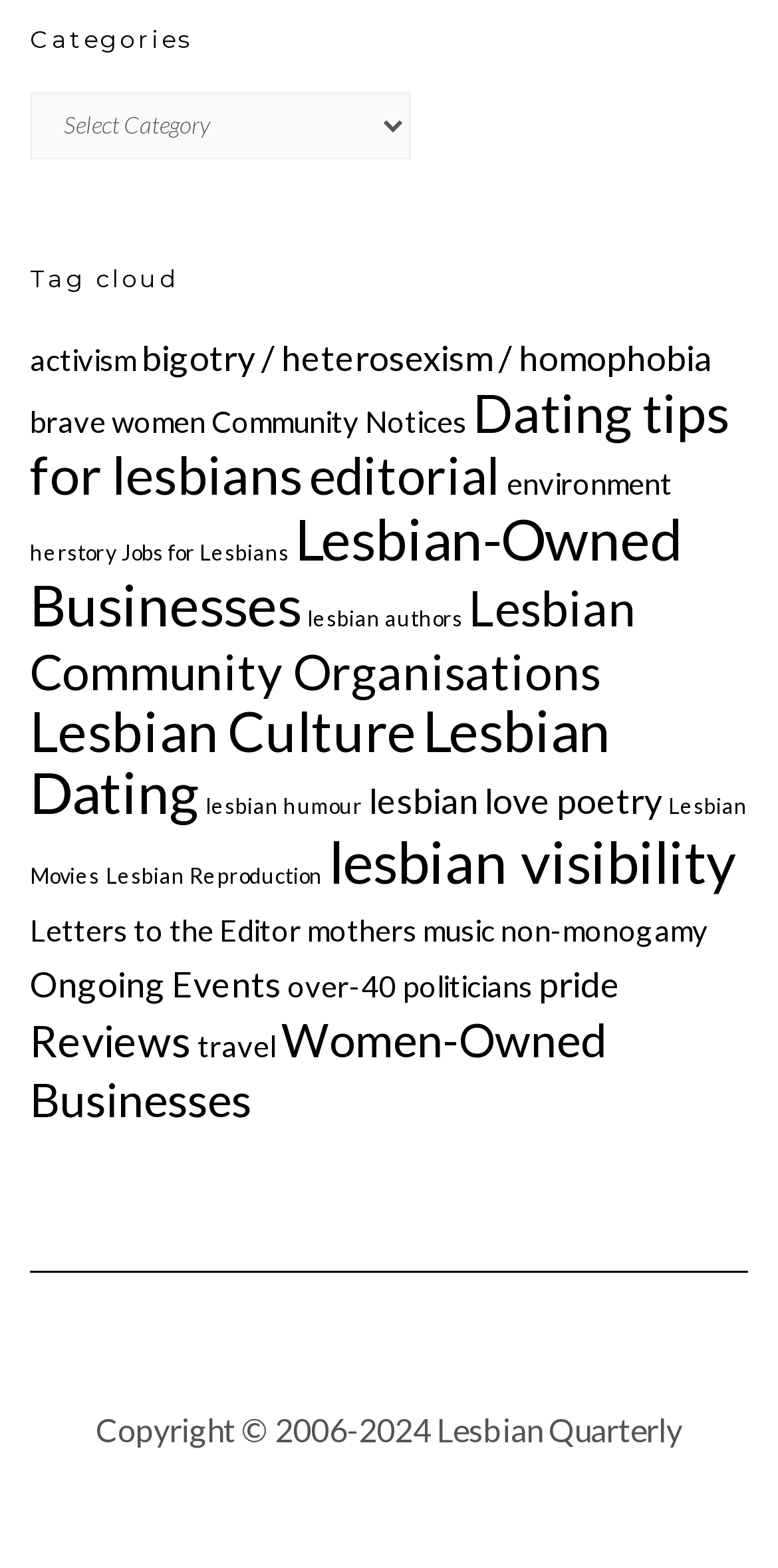Please look at the image and answer the question with a detailed explanation: What is the purpose of the separator element?

The separator element is a horizontal line that separates the main content of the webpage from the copyright information at the bottom. Its purpose is to visually distinguish between the two sections of the webpage.